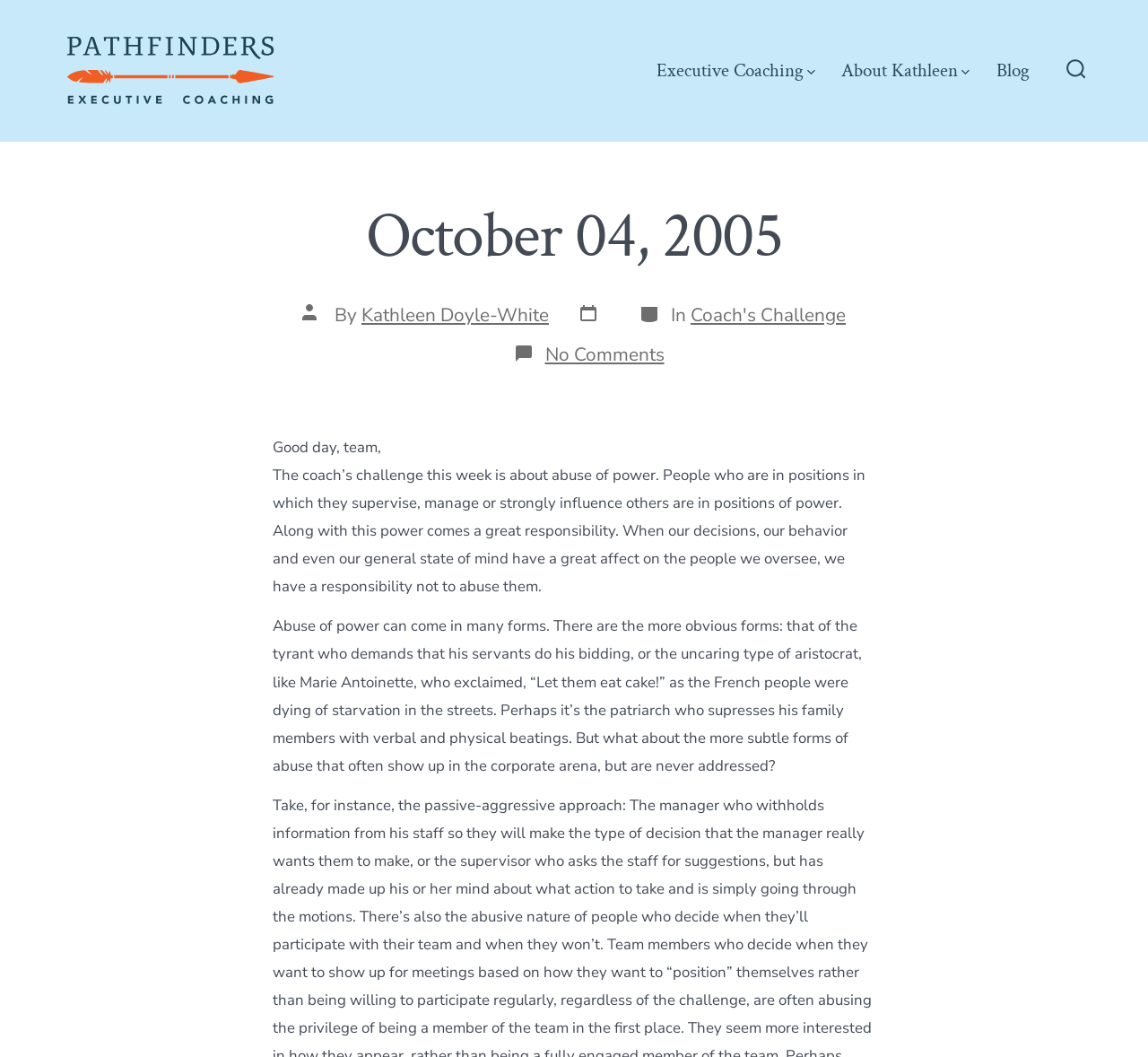How many links are in the navigation menu?
Please provide a detailed and thorough answer to the question.

The navigation menu contains links to 'Executive Coaching', 'About Kathleen', and 'Blog', which can be counted to get the total number of links.